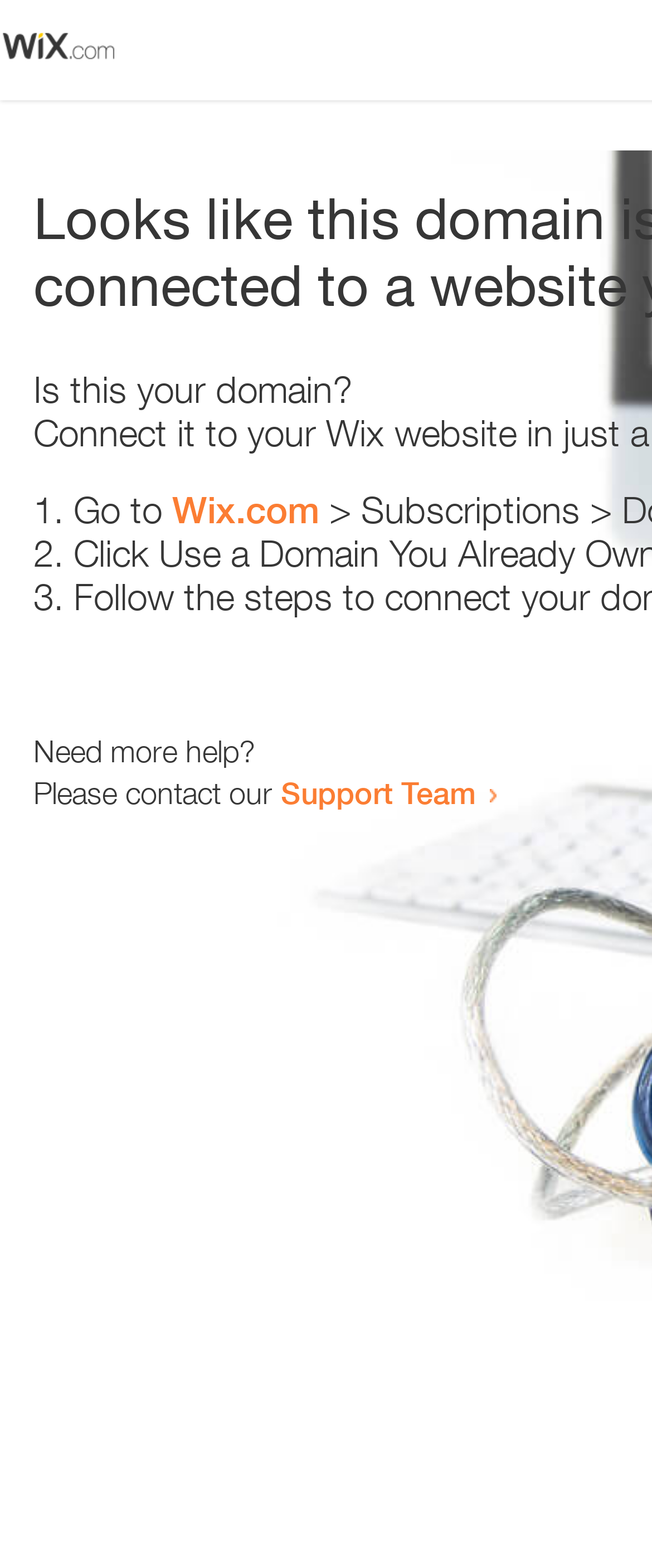Bounding box coordinates are given in the format (top-left x, top-left y, bottom-right x, bottom-right y). All values should be floating point numbers between 0 and 1. Provide the bounding box coordinate for the UI element described as: Wix.com

[0.264, 0.311, 0.49, 0.339]